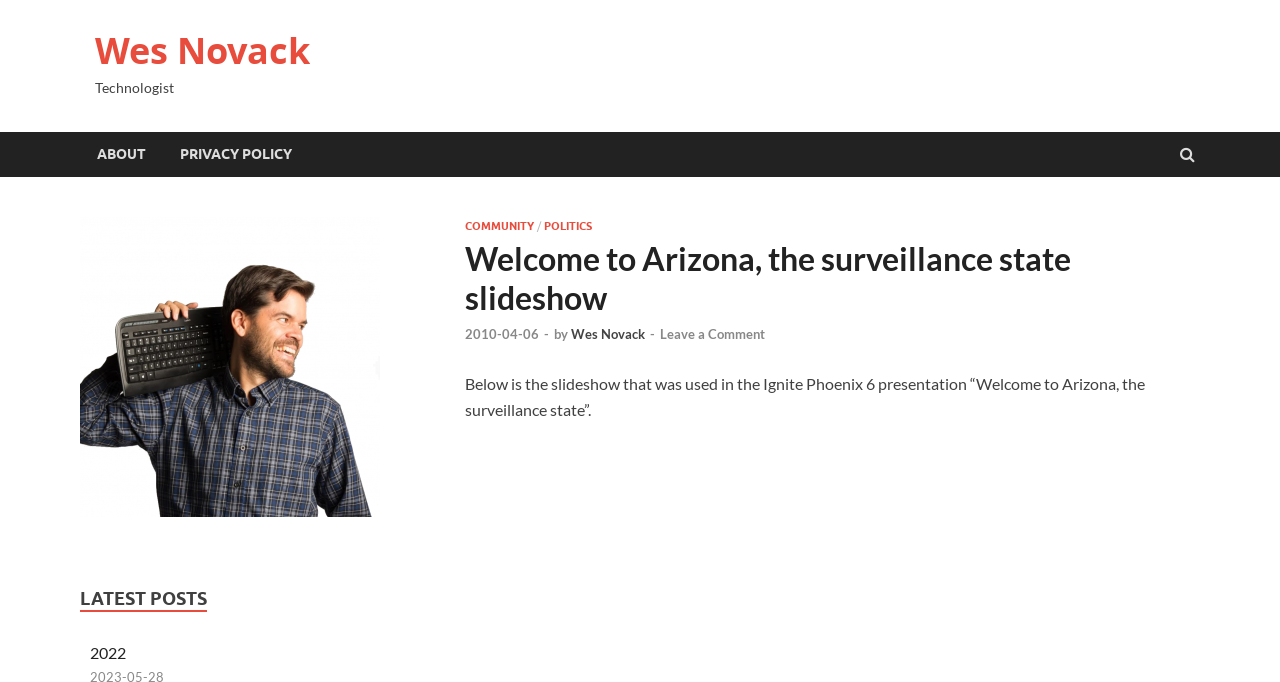Calculate the bounding box coordinates of the UI element given the description: "Leave a Comment".

[0.516, 0.477, 0.598, 0.501]